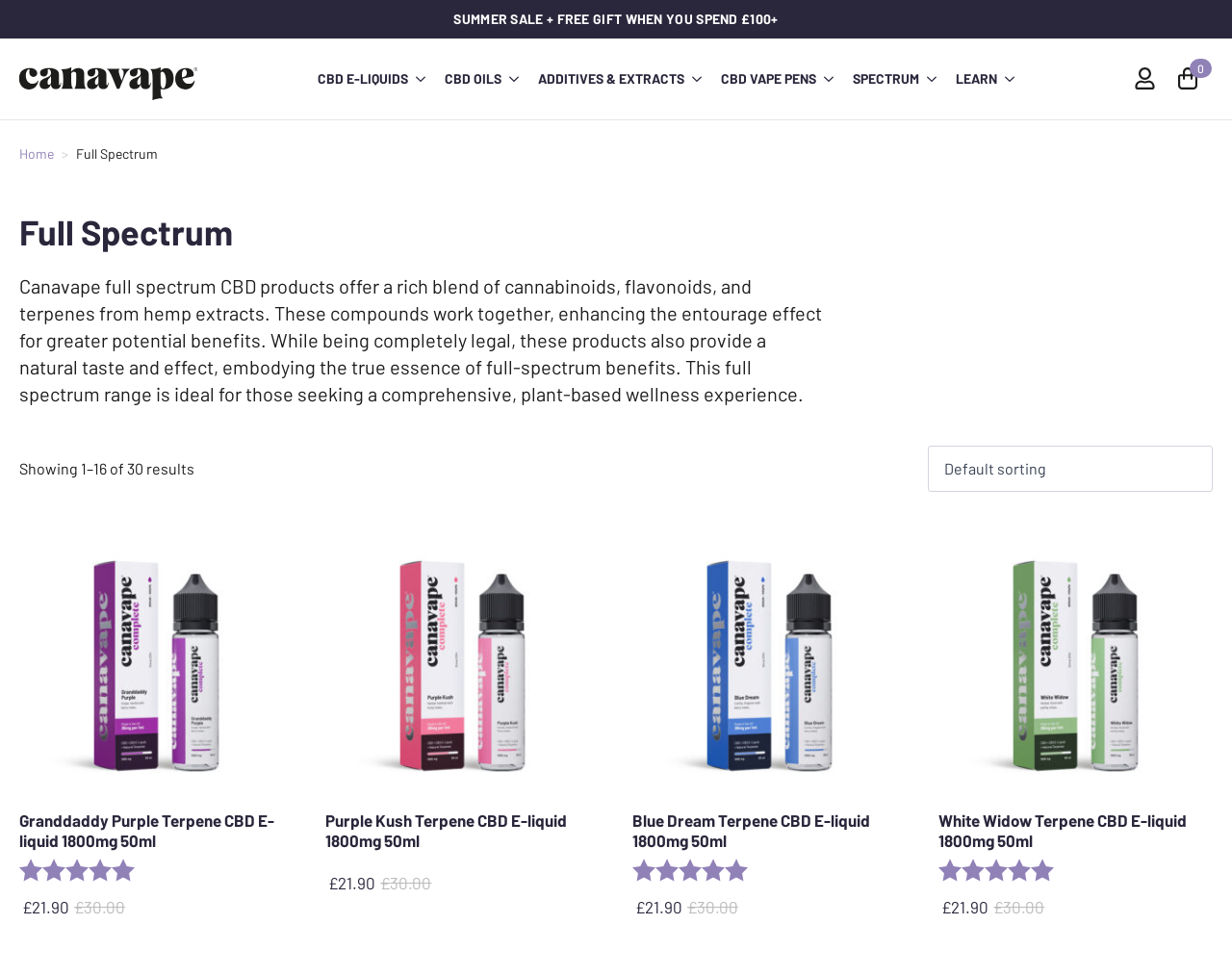Find the bounding box coordinates of the element you need to click on to perform this action: 'Subscribe to get free job alerts'. The coordinates should be represented by four float values between 0 and 1, in the format [left, top, right, bottom].

None